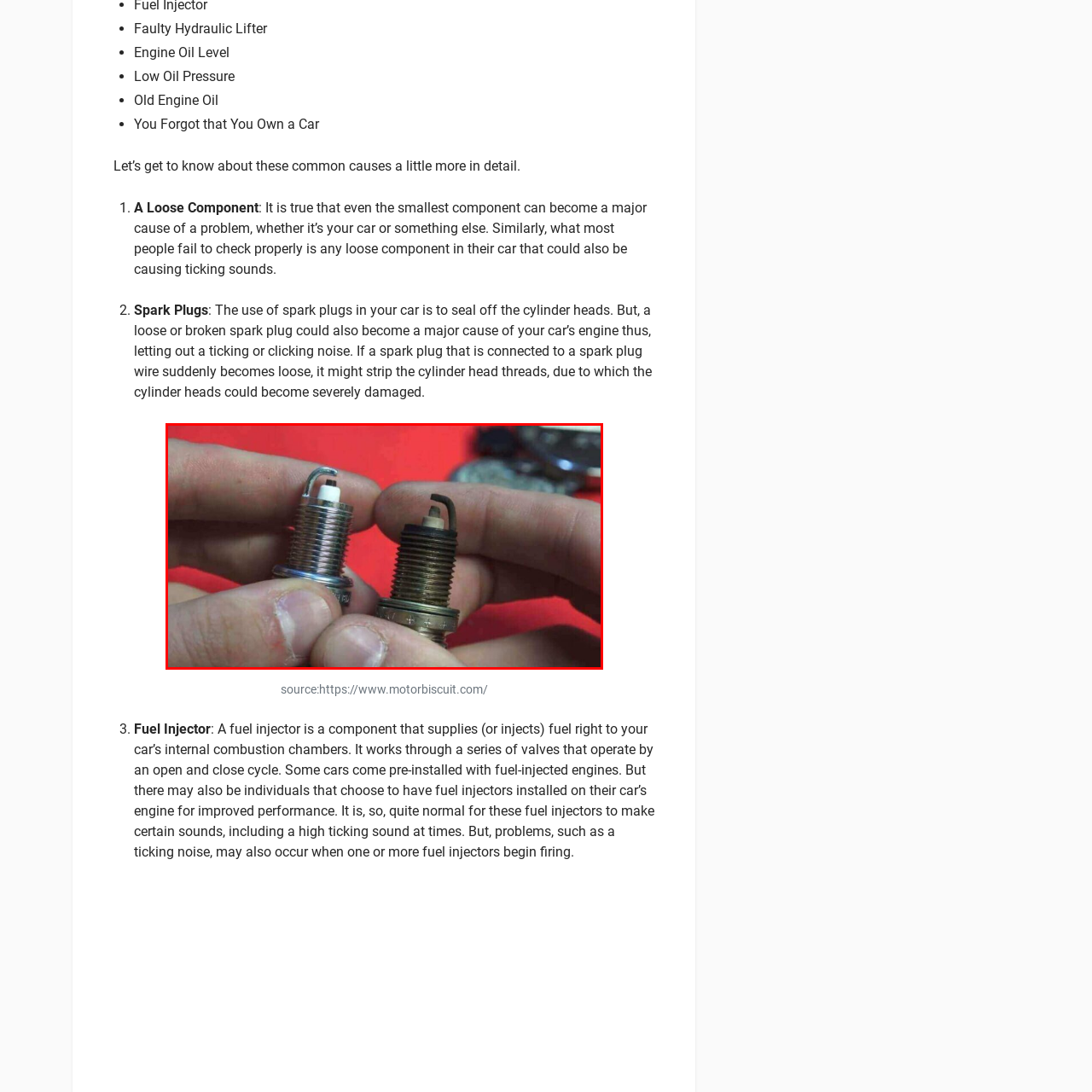Thoroughly describe the scene within the red-bordered area of the image.

The image depicts two spark plugs held between a person's fingers, set against a vibrant red background. On the left, the spark plug appears clean and new, showcasing shiny metal and white insulation, indicative of a recently replaced or well-maintained component. In contrast, the spark plug on the right displays signs of wear, with a darker surface and some corrosion, suggesting it may be old or malfunctioning. Spark plugs are crucial for the proper functioning of a car's engine, as they seal the cylinder heads and ignite the air-fuel mixture. A loose or damaged spark plug can lead to engine noise, including ticking or clicking sounds, which is a common concern for car owners. Understanding the condition of these components is essential for vehicle maintenance and performance.